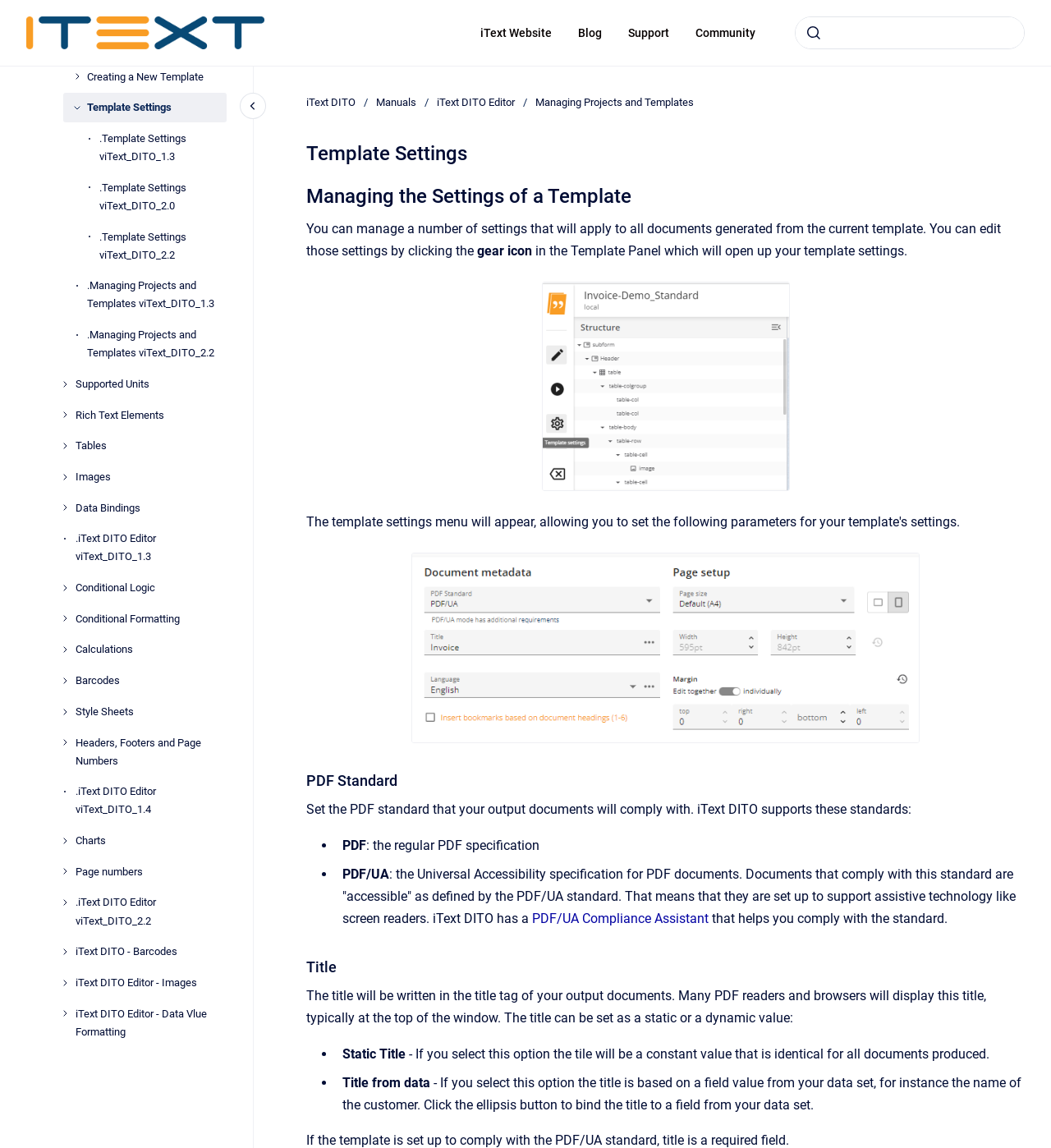How many buttons are there in the top navigation bar? Observe the screenshot and provide a one-word or short phrase answer.

5